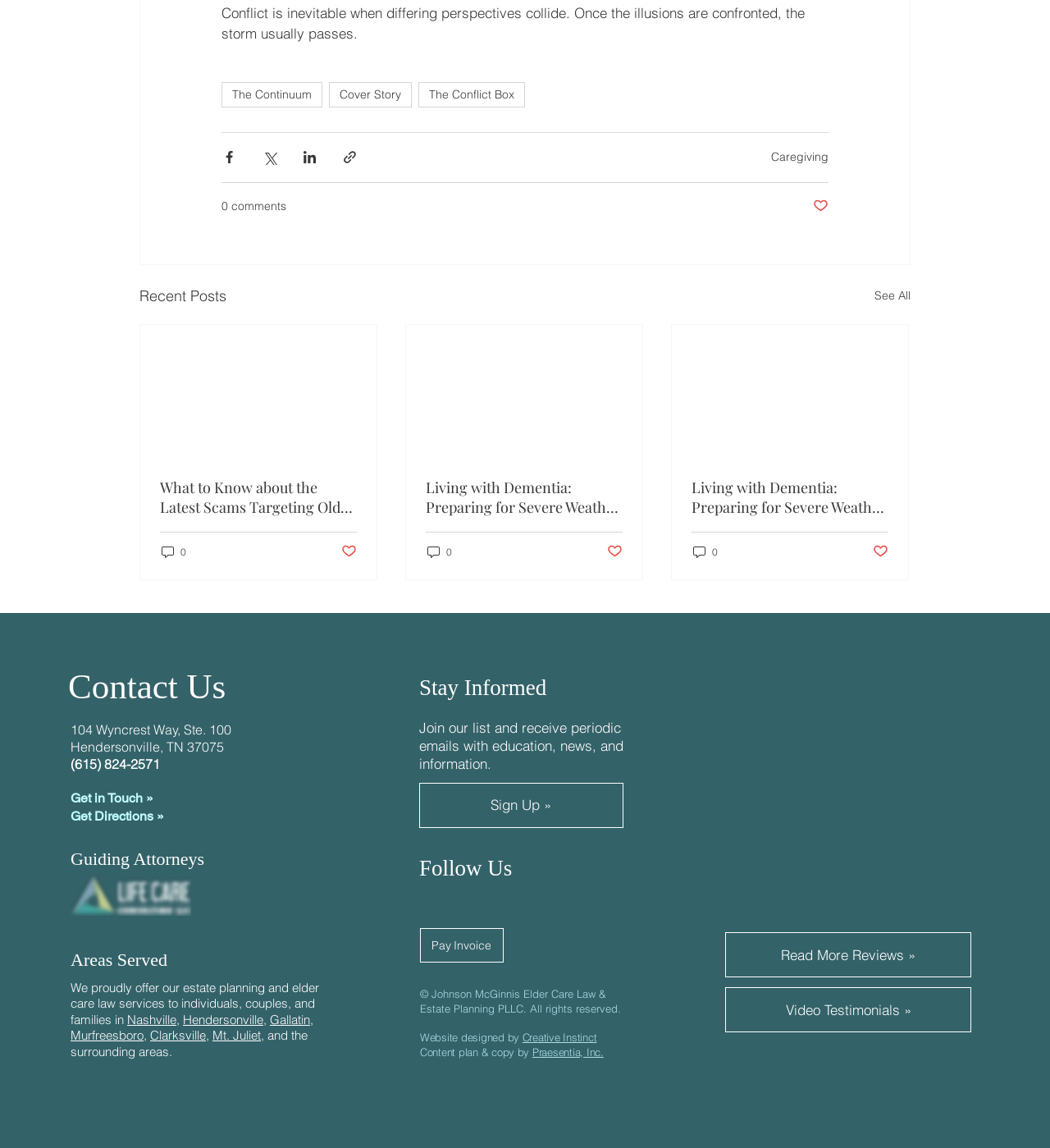Identify the bounding box coordinates for the UI element mentioned here: "Sign Up »". Provide the coordinates as four float values between 0 and 1, i.e., [left, top, right, bottom].

[0.399, 0.682, 0.594, 0.721]